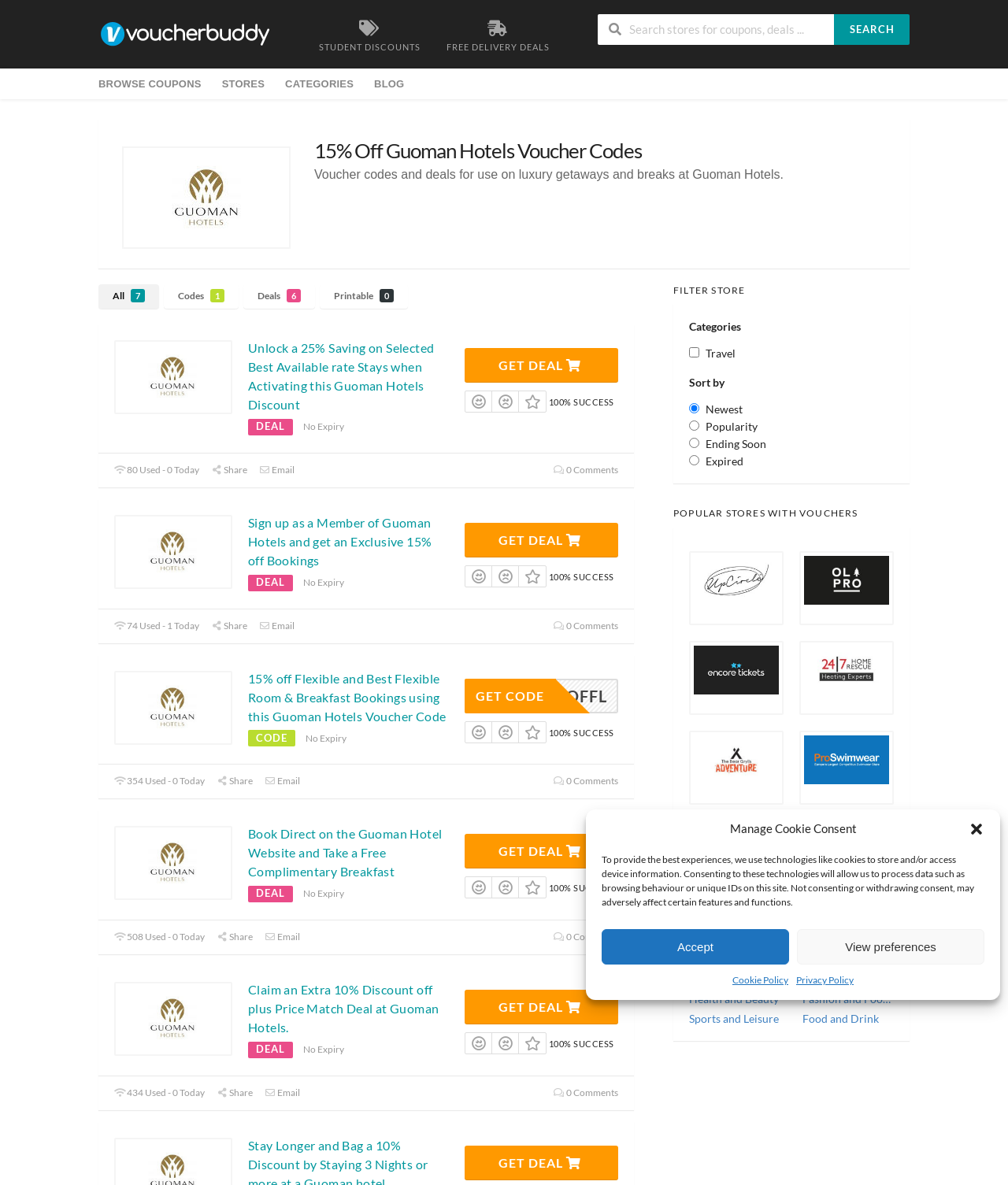Determine the bounding box coordinates for the element that should be clicked to follow this instruction: "Get a 25% saving on selected best available rate stays". The coordinates should be given as four float numbers between 0 and 1, in the format [left, top, right, bottom].

[0.461, 0.294, 0.613, 0.323]